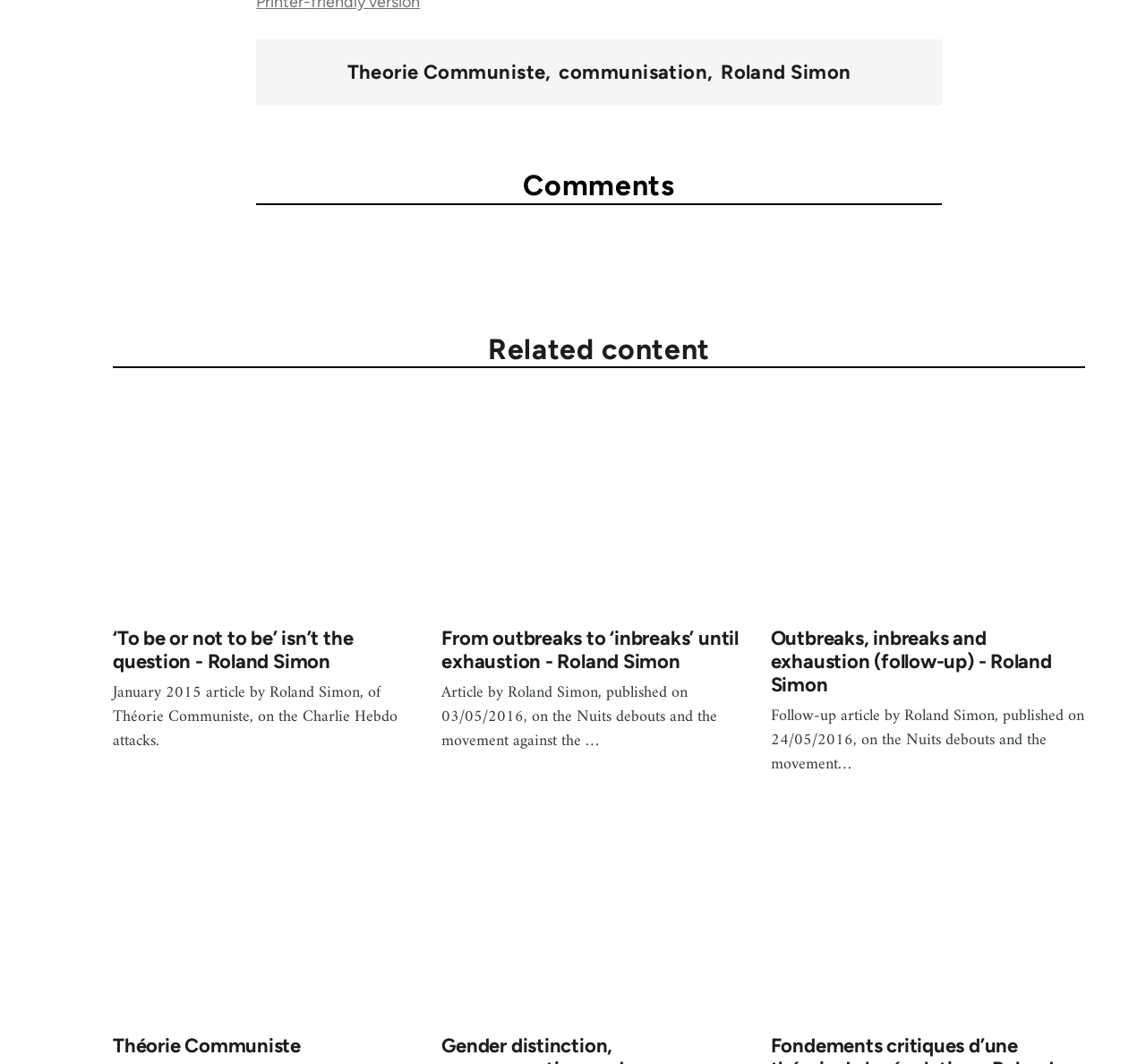Provide a brief response to the question using a single word or phrase: 
What is the topic of the second article?

Nuits debouts and the movement